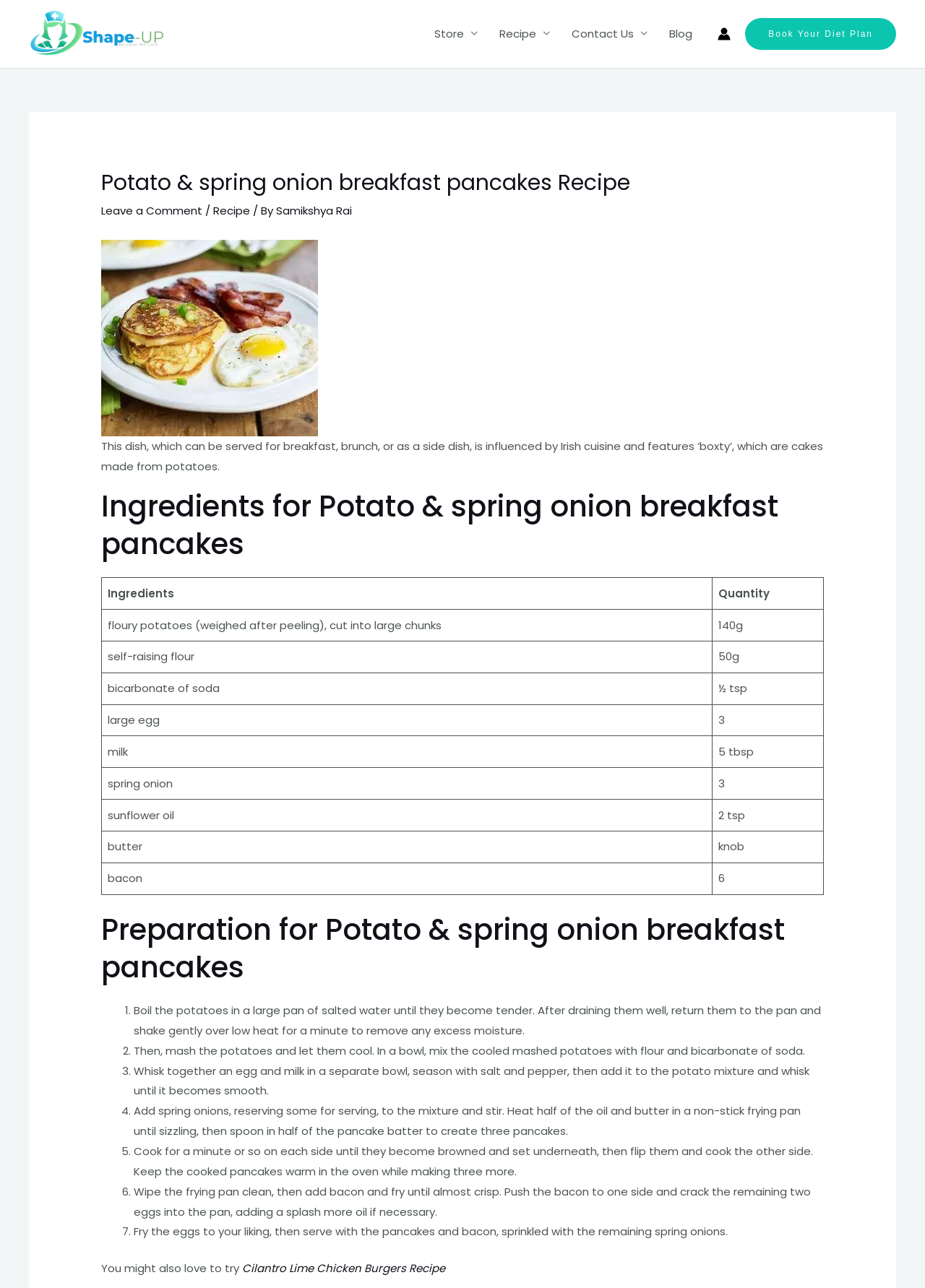Can you specify the bounding box coordinates for the region that should be clicked to fulfill this instruction: "Click on the 'Book Your Diet Plan' button".

[0.806, 0.014, 0.969, 0.039]